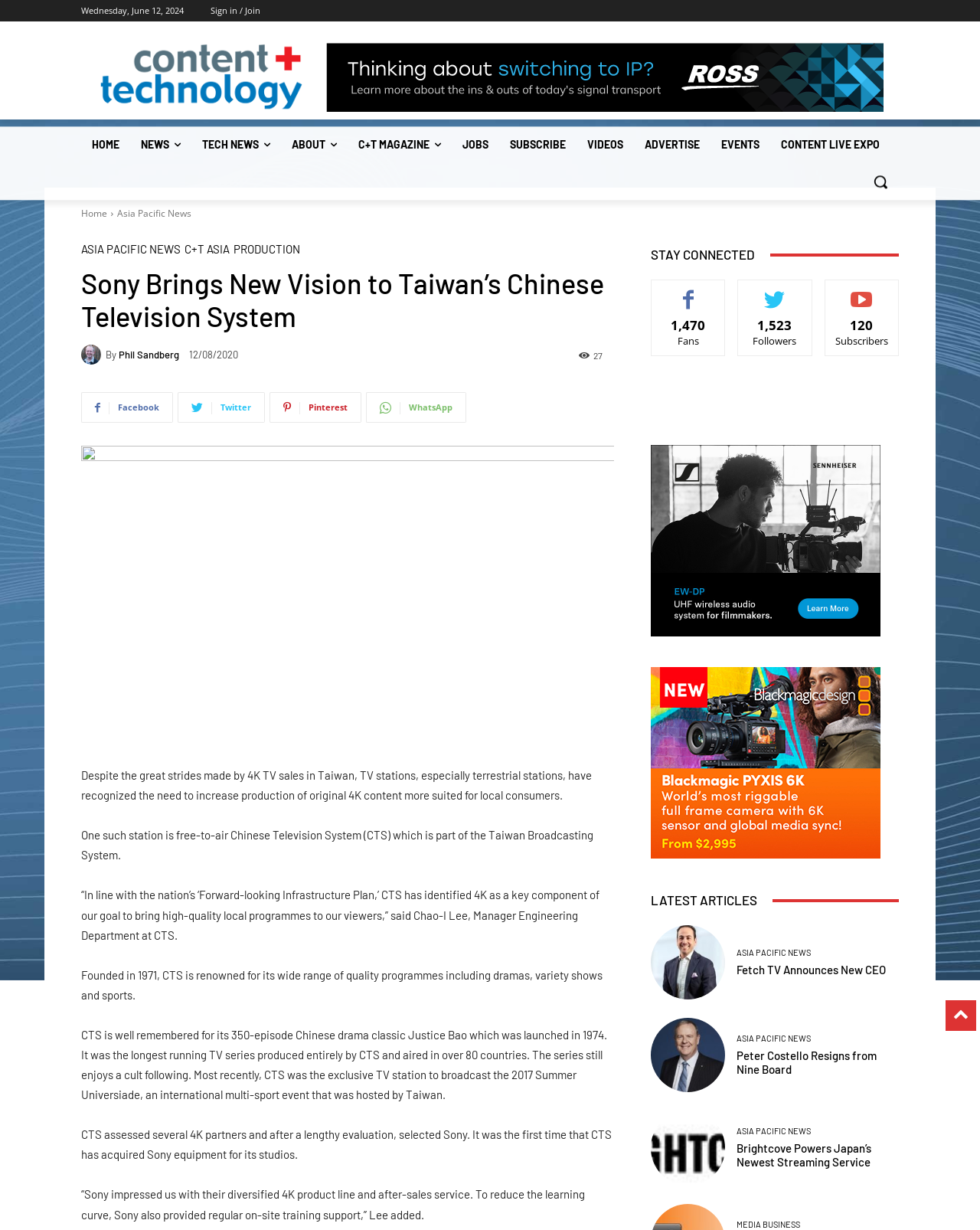Determine the bounding box for the described HTML element: "Media Business". Ensure the coordinates are four float numbers between 0 and 1 in the format [left, top, right, bottom].

[0.752, 0.992, 0.817, 0.999]